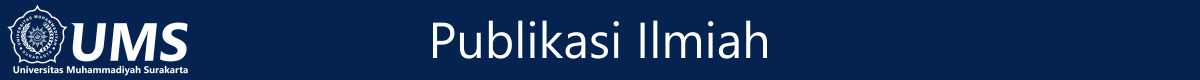Elaborate on all the features and components visible in the image.

The image features the header for the "Publikasi Ilmiah" section of the Universitas Muhammadiyah Surakarta (UMS) website. Set against a deep navy blue background, the UMS logo is positioned to the left, elegantly showcasing the university's emblem. The text "UMS" is prominently displayed in white, followed by "Universitas Muhammadiyah Surakarta," also in white, ensuring clarity and easy readability. This header symbolizes the institution's commitment to academic publishing and research dissemination, serving as an entry point for users seeking scholarly articles and information related to the university's publications.